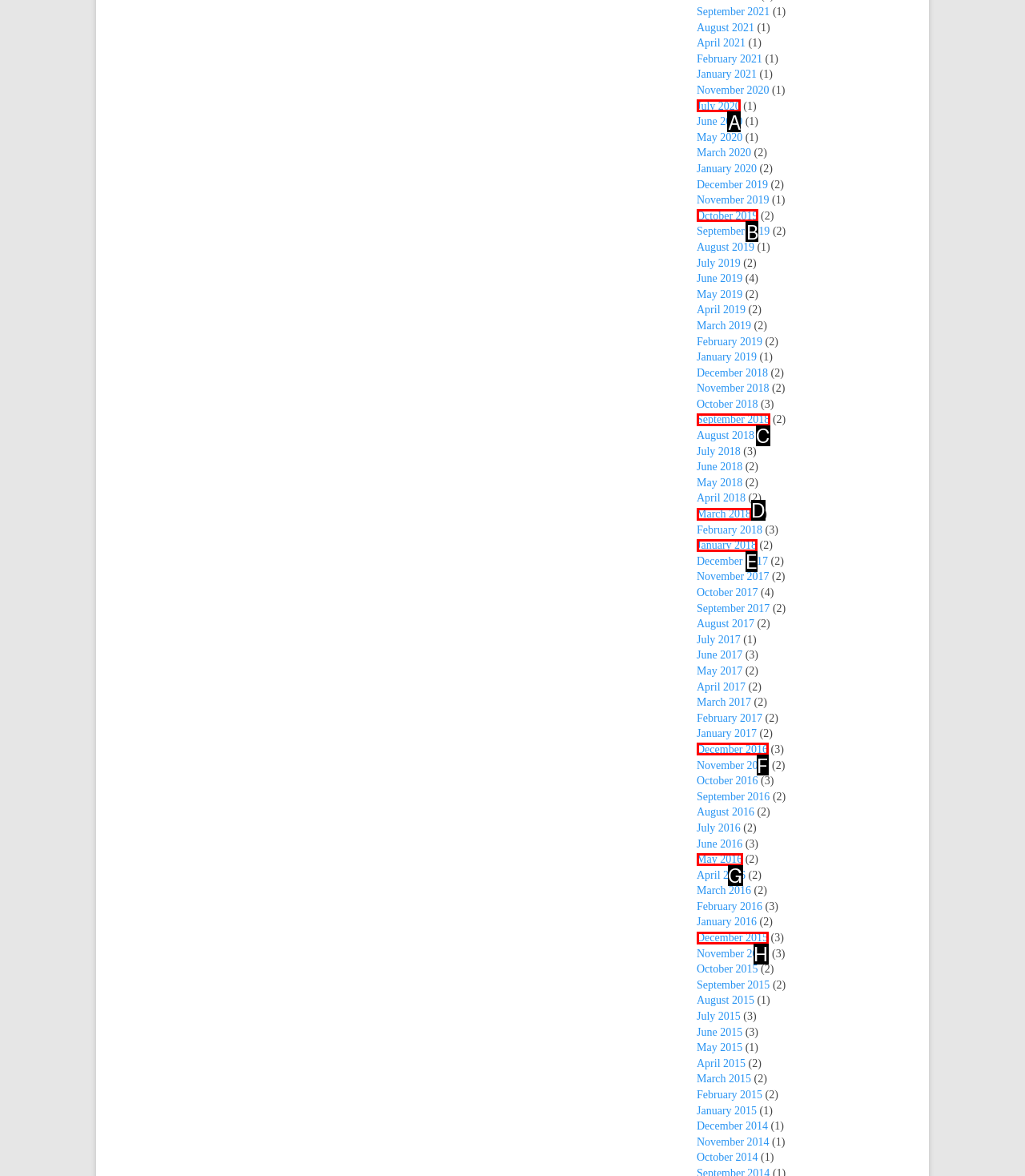With the provided description: July 2020, select the most suitable HTML element. Respond with the letter of the selected option.

A